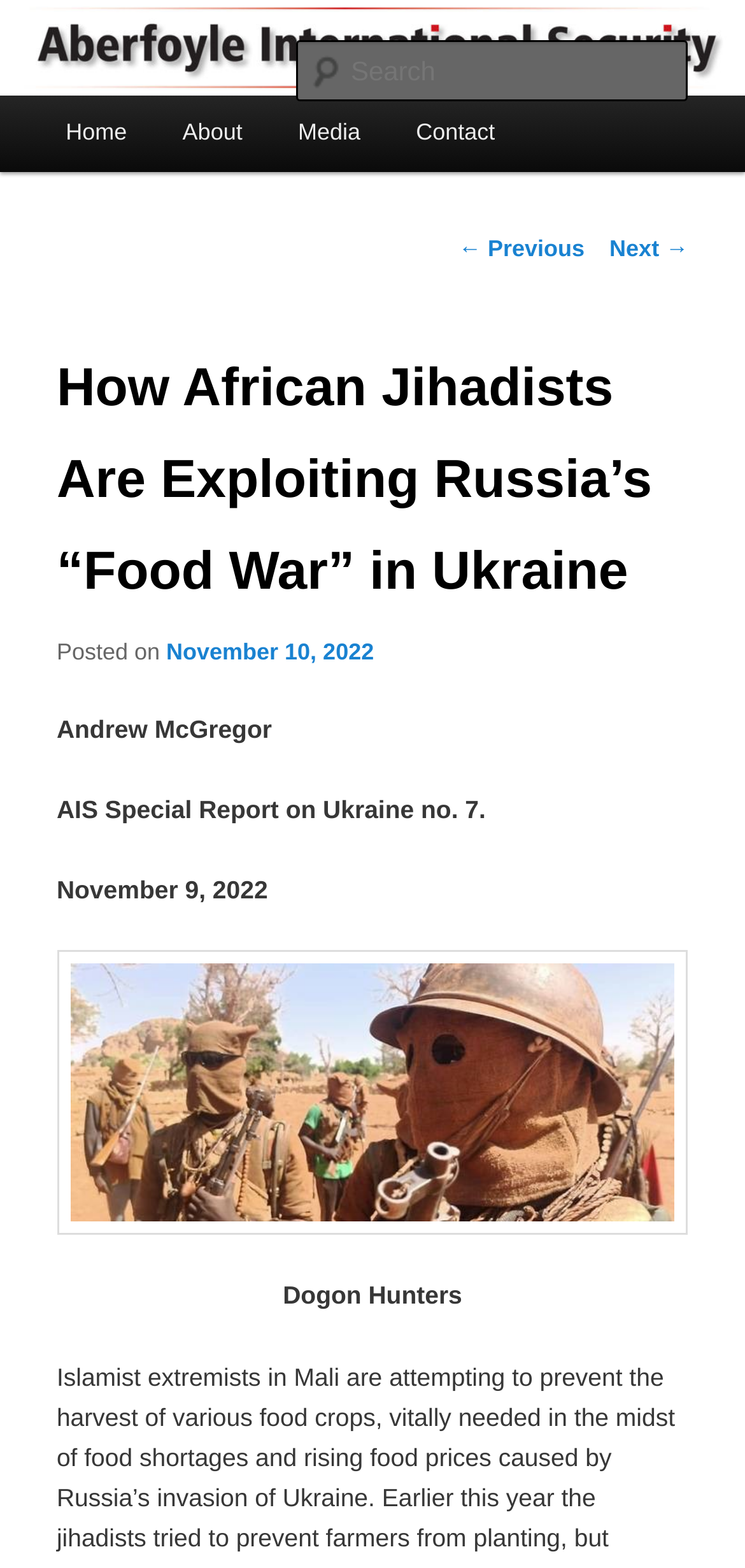Locate the bounding box coordinates of the element that needs to be clicked to carry out the instruction: "go to home page". The coordinates should be given as four float numbers ranging from 0 to 1, i.e., [left, top, right, bottom].

[0.051, 0.06, 0.208, 0.109]